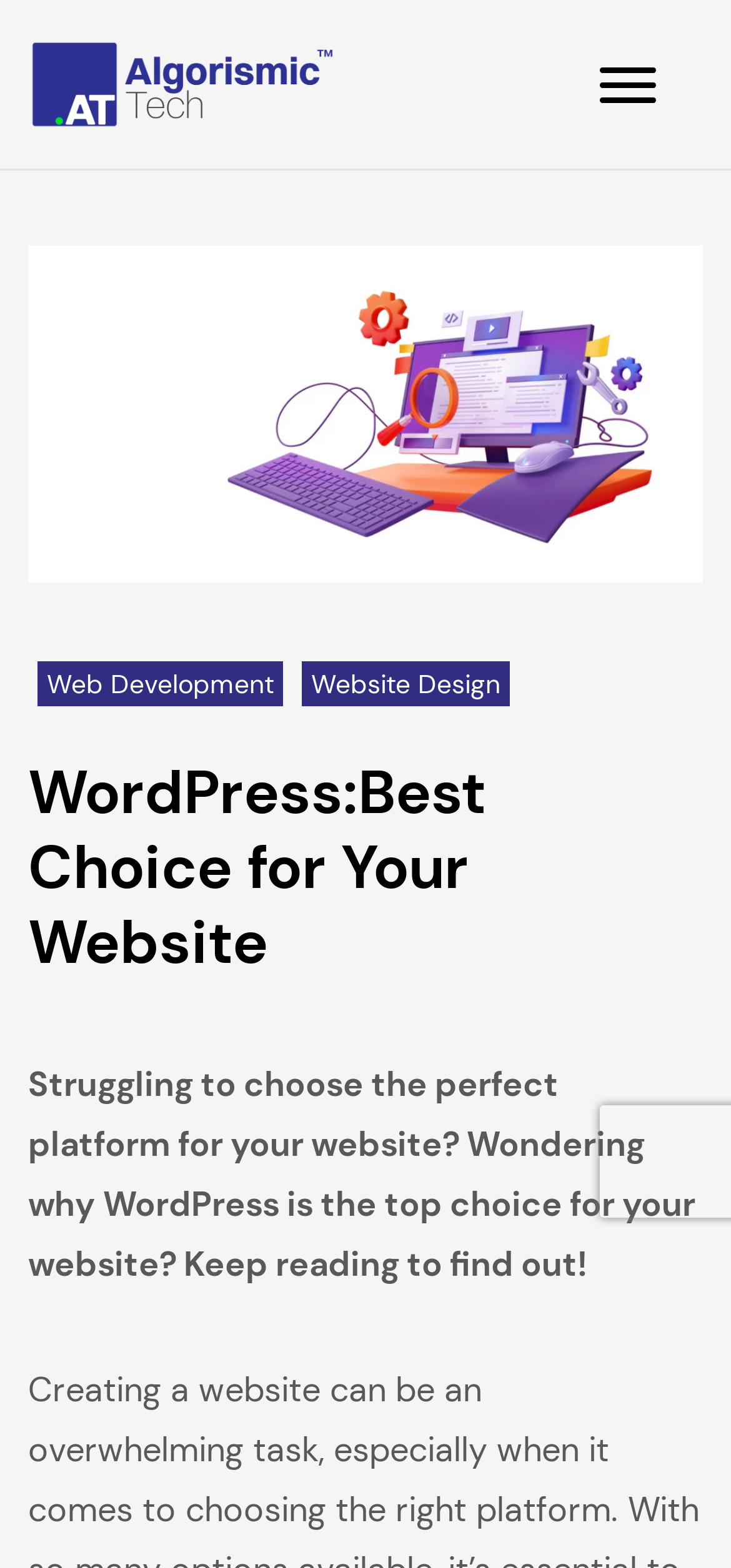Elaborate on the different components and information displayed on the webpage.

The webpage is about WordPress being the best choice for a website. At the top left, there is a link to "Algorismic Tech Blog" accompanied by an image with the same name. Below this, on the right side, there is a button with an image of "Wordpress Website Development" on the left side of it. 

Above the button, there is a header section with three links: "Web Development", "Website Design", and a heading that reads "WordPress:Best Choice for Your Website". 

Below the button, there is a paragraph of text that asks questions about choosing the perfect platform for a website and invites the reader to continue reading to find out why WordPress is the top choice.